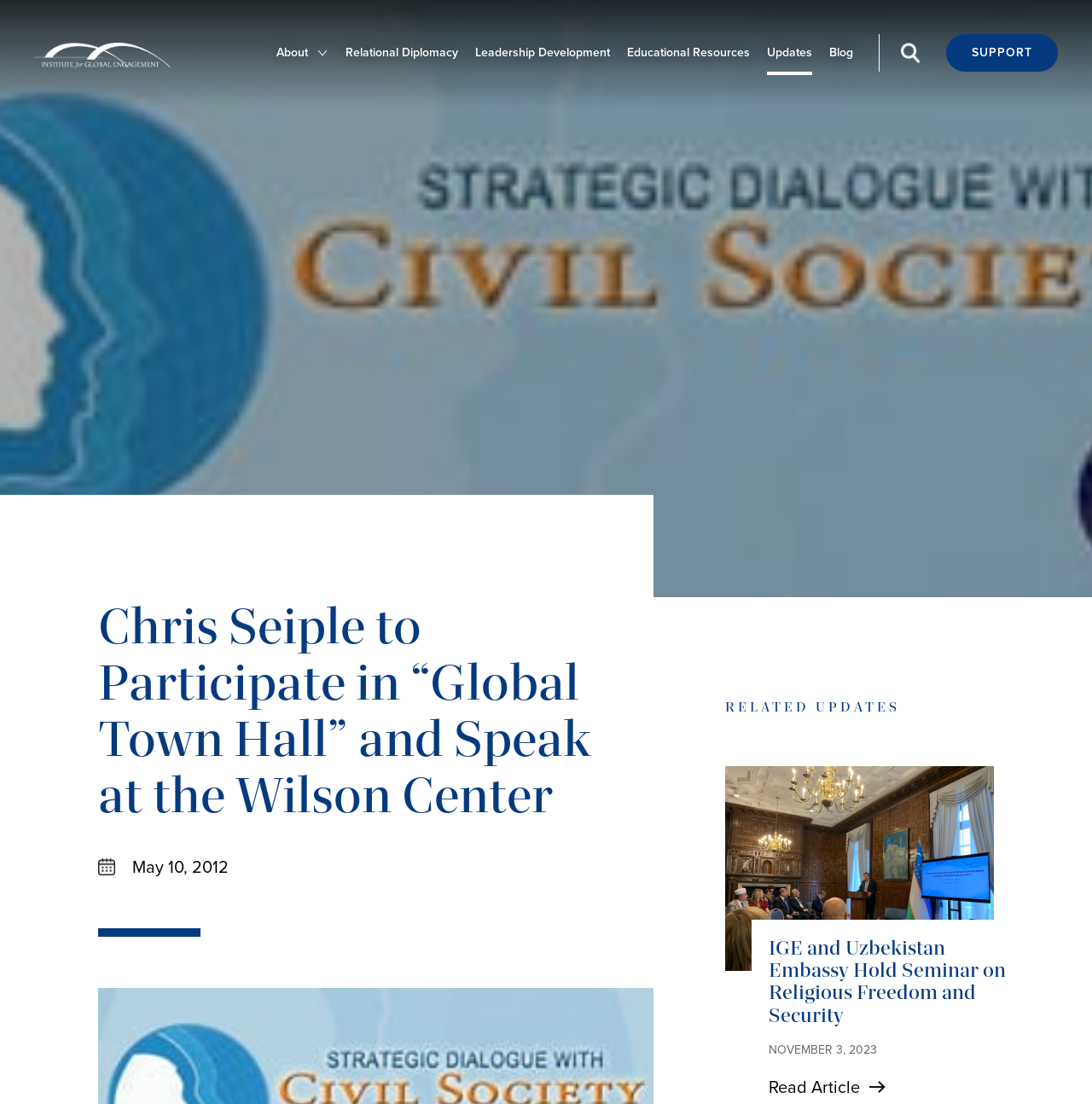Please determine the bounding box coordinates of the area that needs to be clicked to complete this task: 'read the article about IGE and Uzbekistan Embassy Hold Seminar on Religious Freedom and Security'. The coordinates must be four float numbers between 0 and 1, formatted as [left, top, right, bottom].

[0.704, 0.973, 0.811, 0.996]